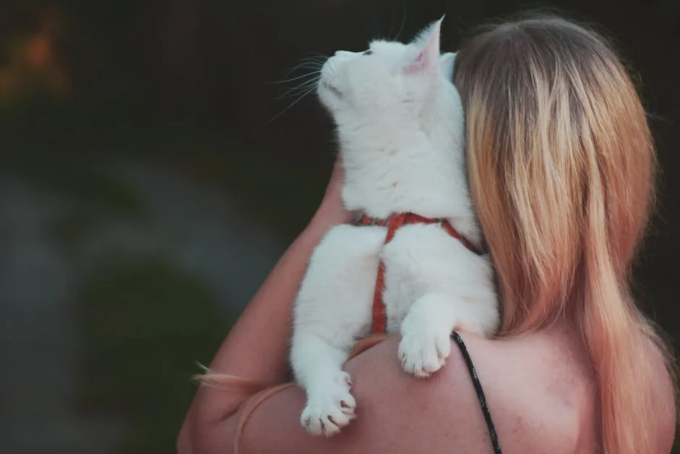Provide a single word or phrase to answer the given question: 
What is the tone of the image?

Warm